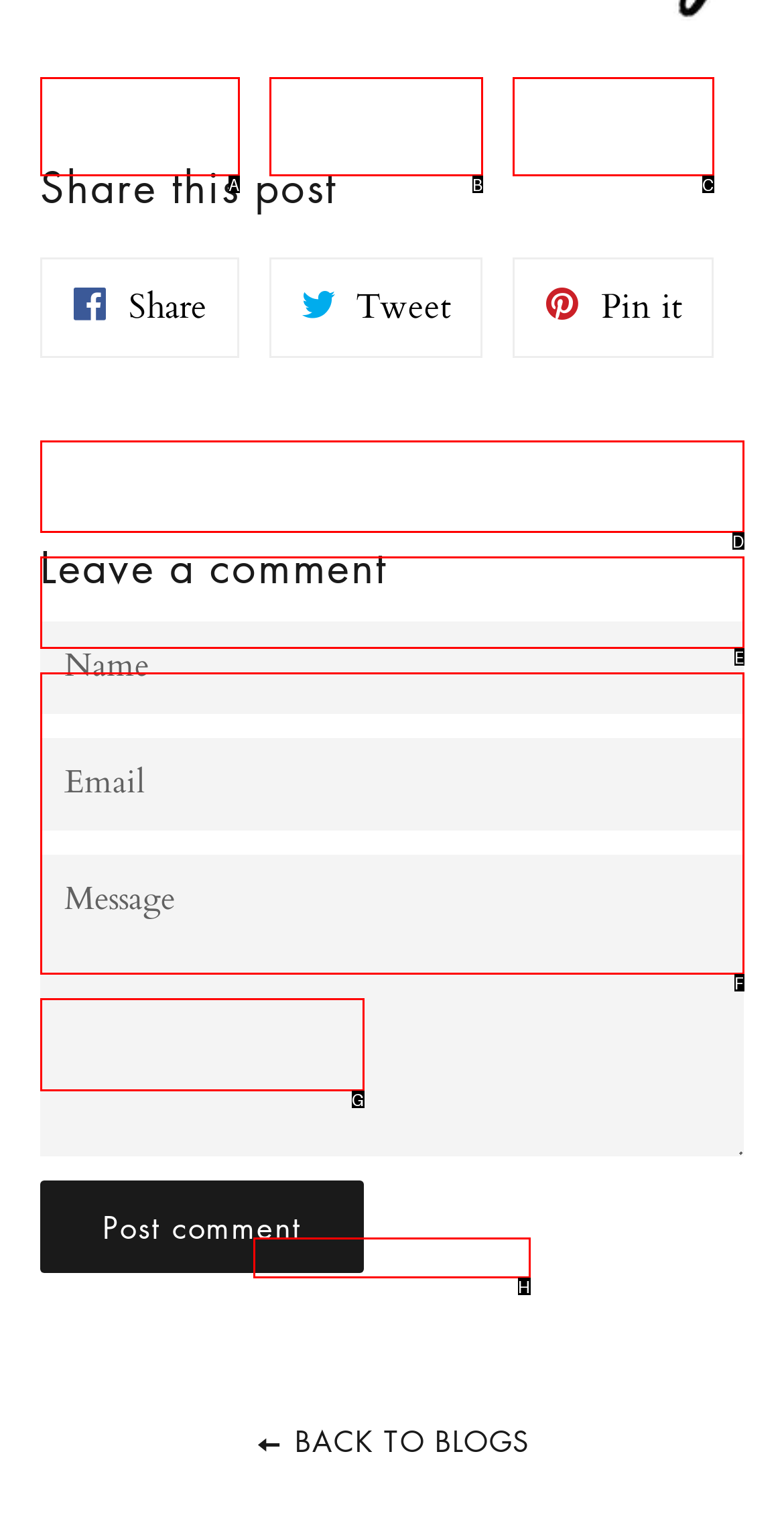Determine which option matches the element description: Natvig, Bent
Reply with the letter of the appropriate option from the options provided.

None